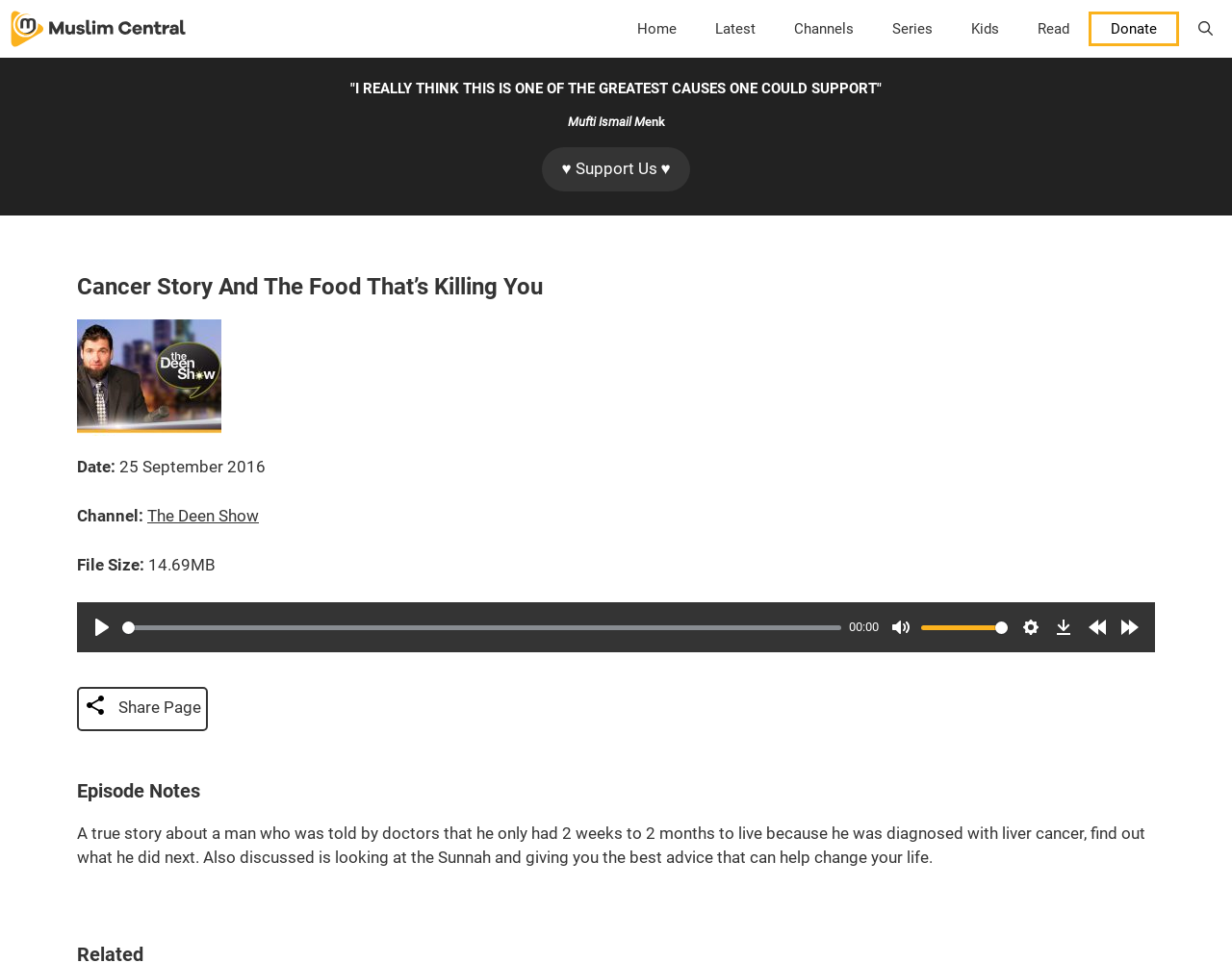Answer briefly with one word or phrase:
What is the file size of the audio lecture?

14.69MB